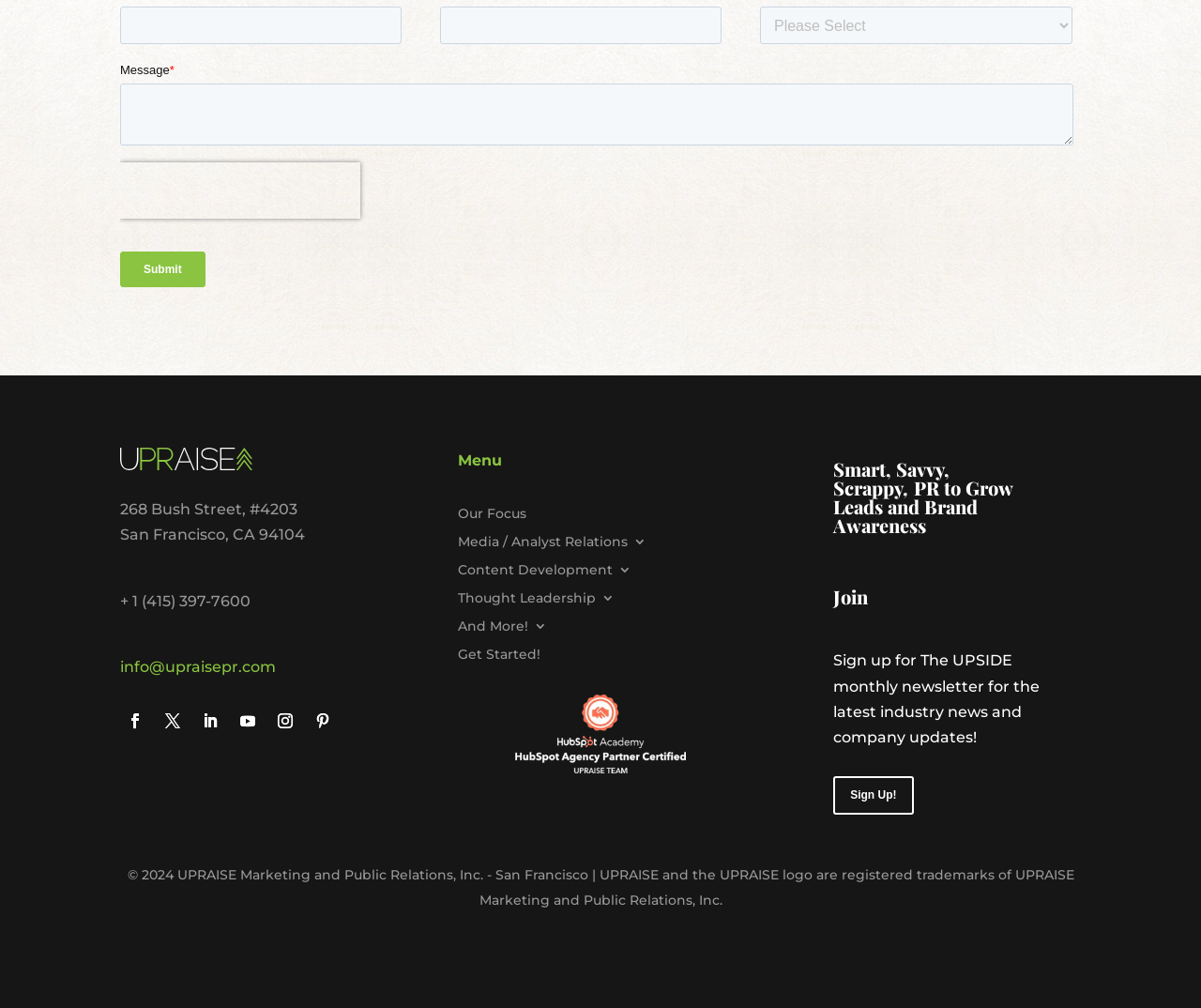Locate the bounding box coordinates of the clickable region necessary to complete the following instruction: "Sign up for the newsletter". Provide the coordinates in the format of four float numbers between 0 and 1, i.e., [left, top, right, bottom].

[0.694, 0.77, 0.761, 0.808]